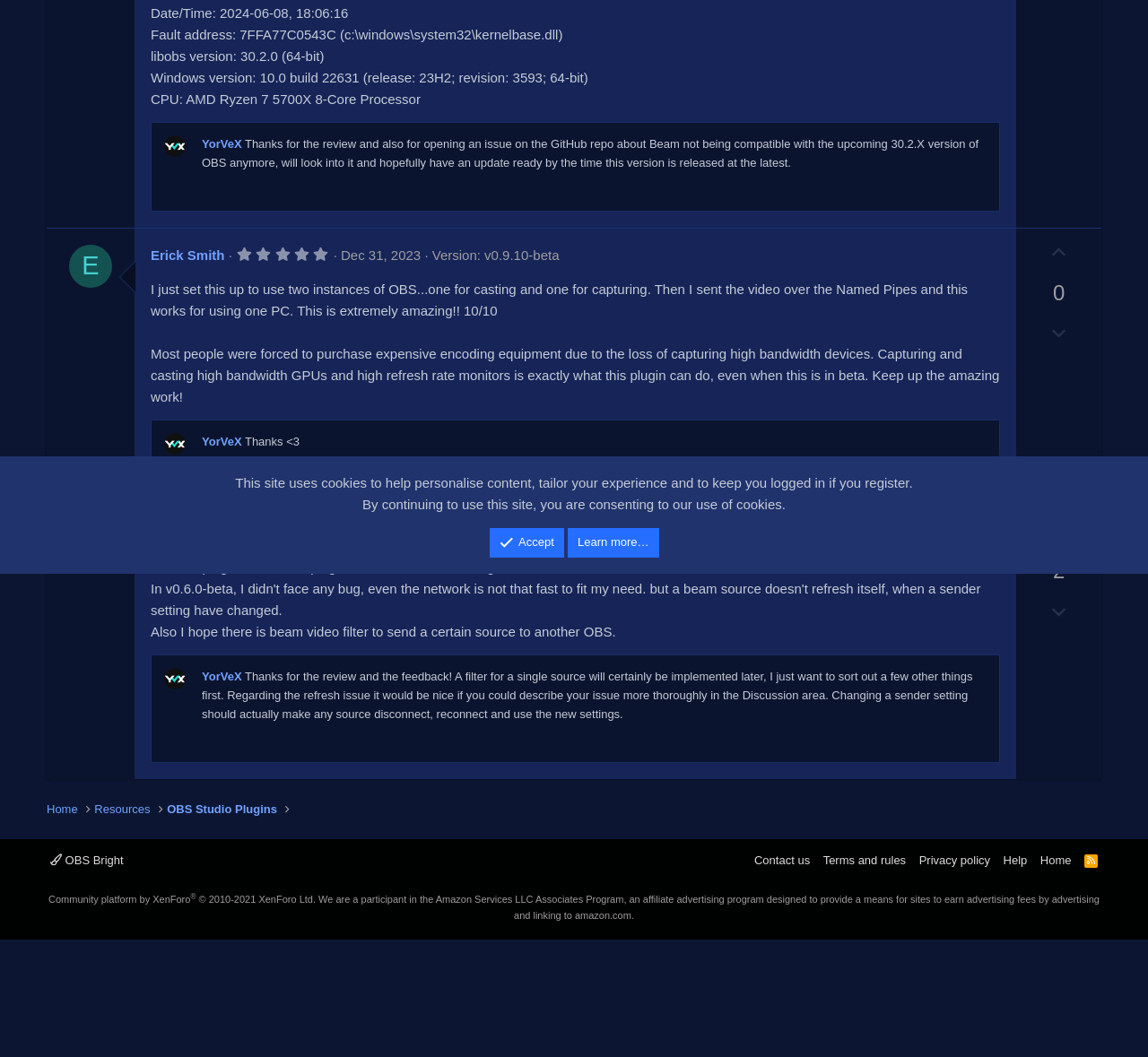For the given element description Home, determine the bounding box coordinates of the UI element. The coordinates should follow the format (top-left x, top-left y, bottom-right x, bottom-right y) and be within the range of 0 to 1.

[0.041, 0.757, 0.068, 0.774]